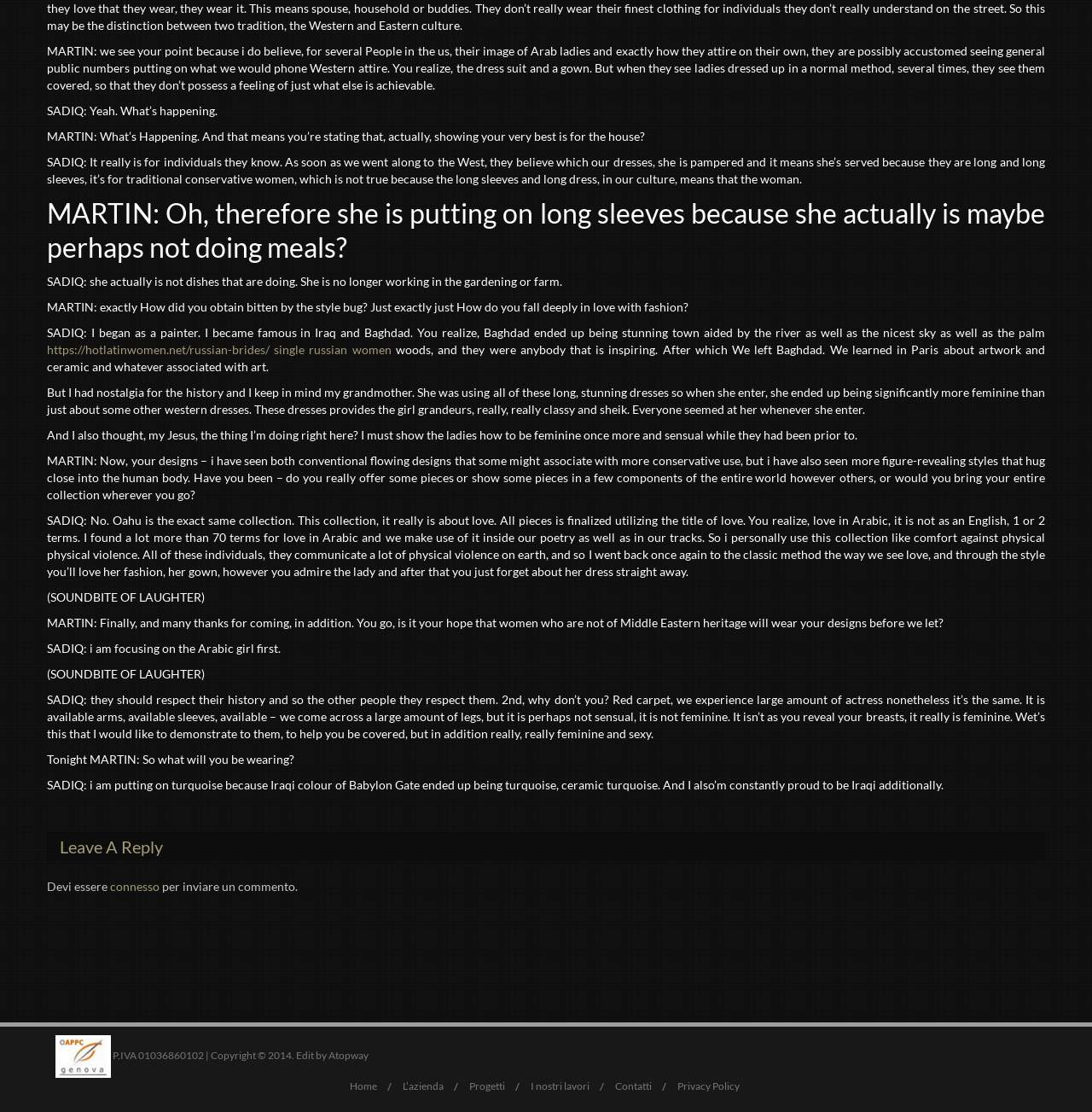Please specify the bounding box coordinates of the region to click in order to perform the following instruction: "Click the link to contact us".

[0.563, 0.971, 0.597, 0.982]